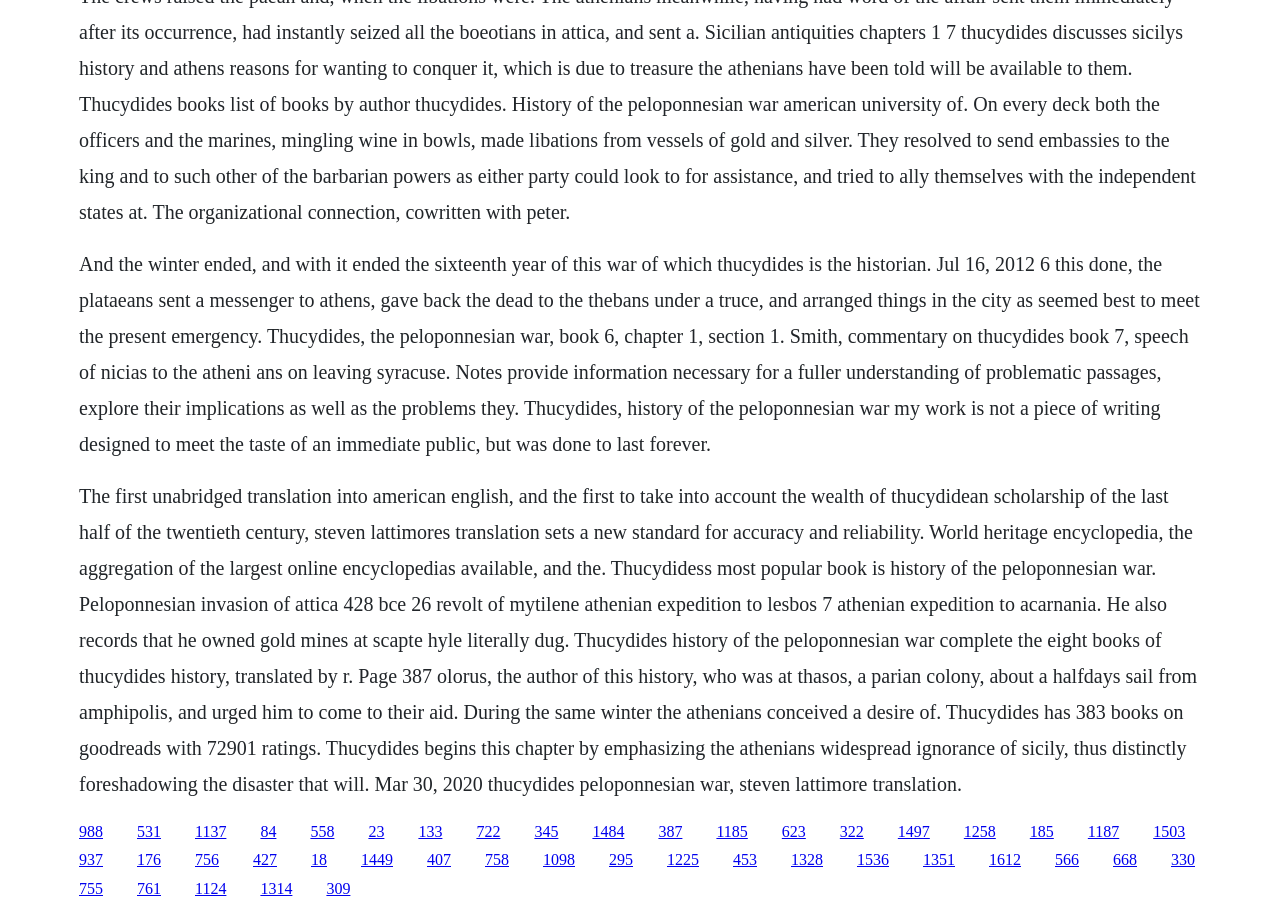Please determine the bounding box coordinates of the section I need to click to accomplish this instruction: "Click the link '387'".

[0.514, 0.902, 0.533, 0.921]